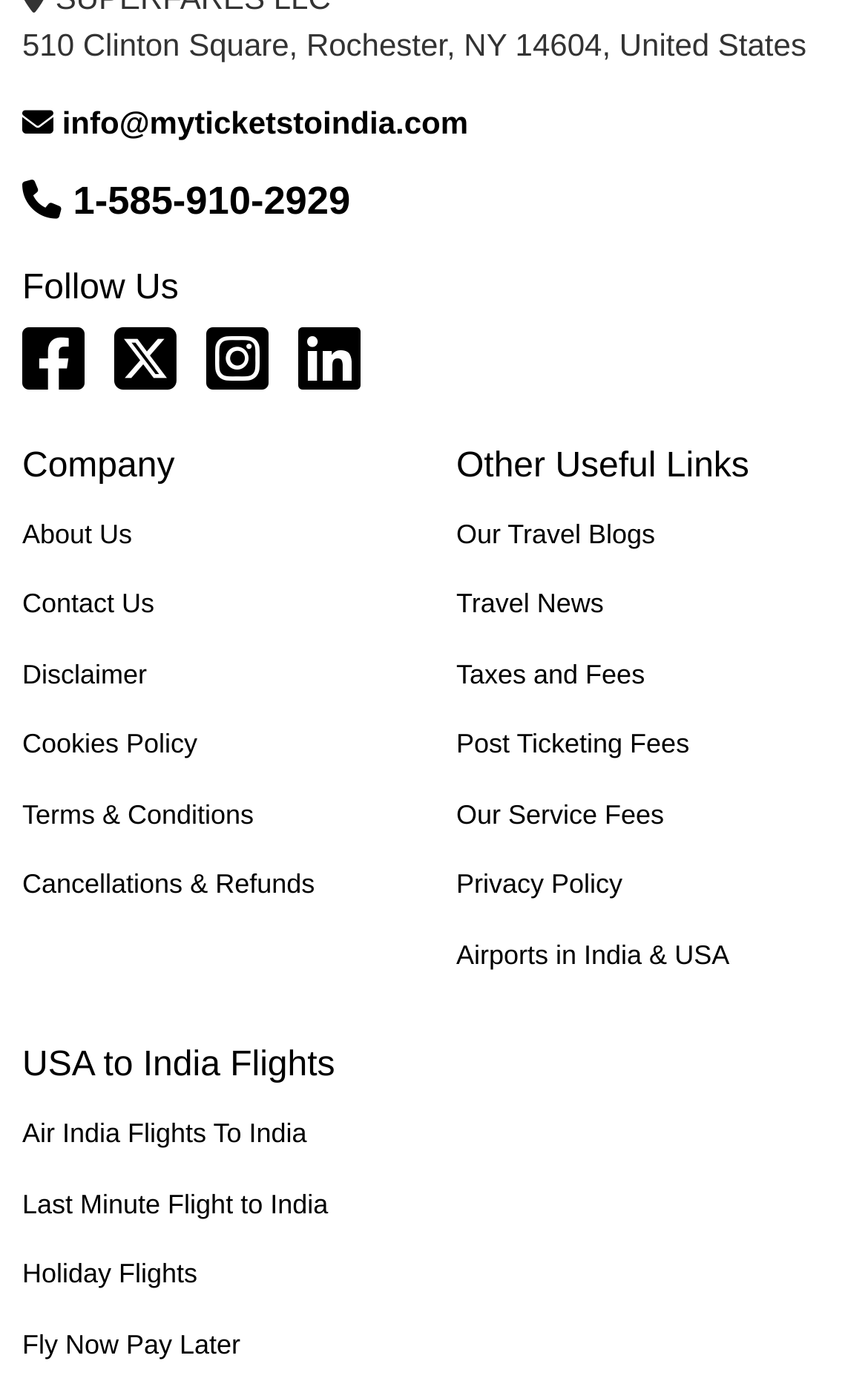Using the information in the image, give a detailed answer to the following question: What is the company's address?

The company's address can be found at the top of the webpage, which is '510 Clinton Square, Rochester, NY 14604, United States'.